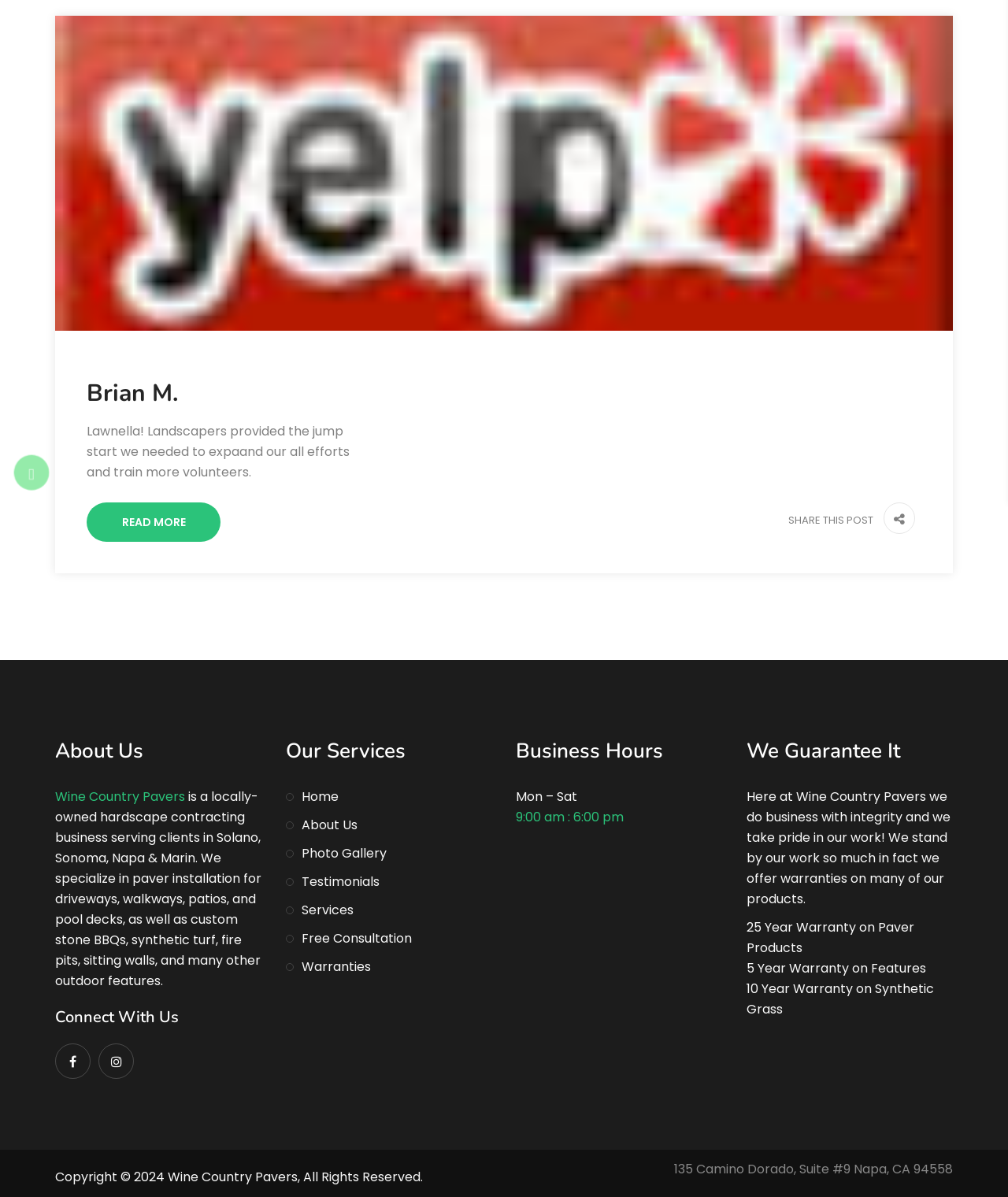Given the element description Testimonials, identify the bounding box coordinates for the UI element on the webpage screenshot. The format should be (top-left x, top-left y, bottom-right x, bottom-right y), with values between 0 and 1.

[0.299, 0.729, 0.376, 0.744]